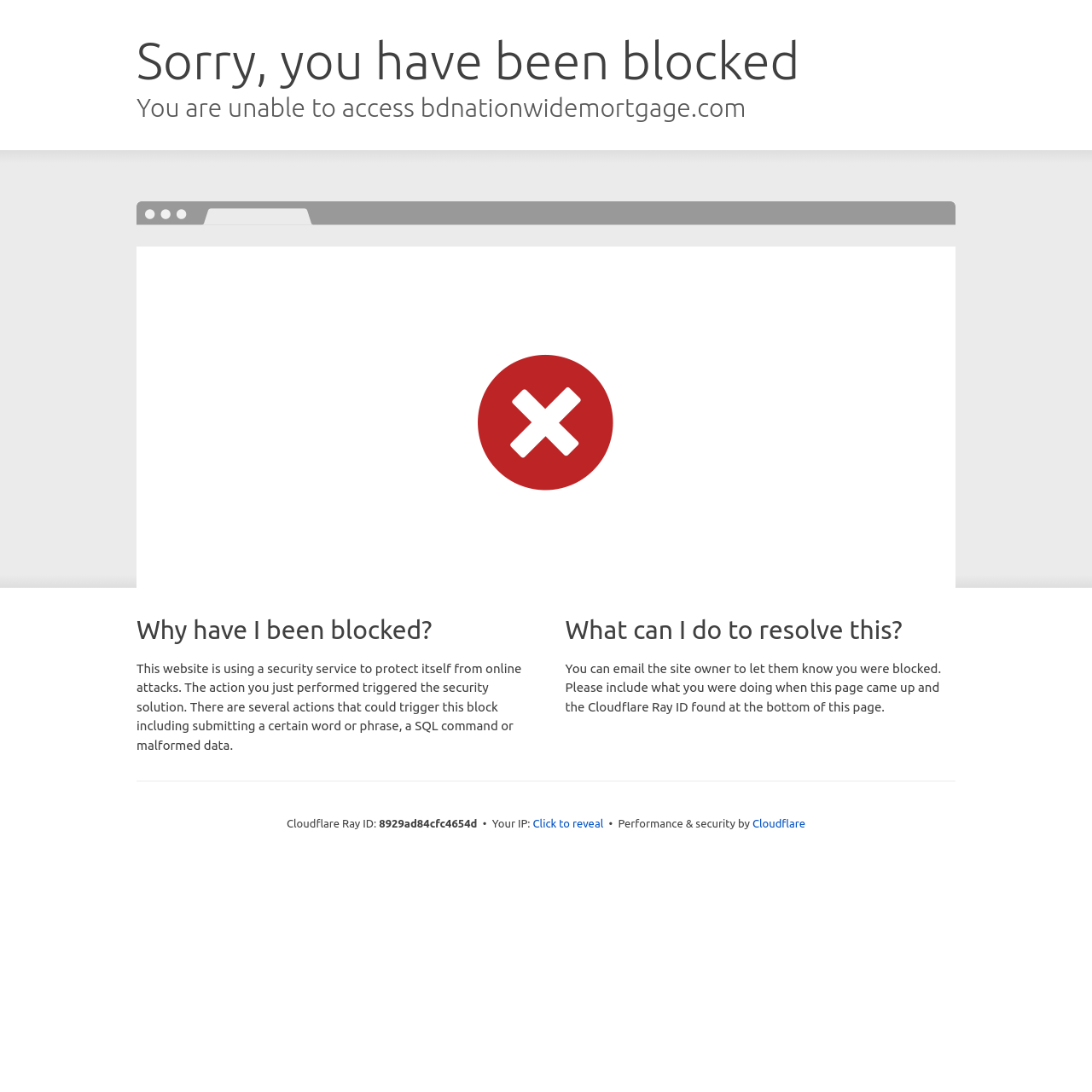Give a detailed account of the webpage.

The webpage is a Cloudflare error page, indicating that the user's access to a website has been blocked due to a security issue. At the top of the page, there are two headings: "Sorry, you have been blocked" and "You are unable to access bdnationwidemortgage.com". 

Below these headings, there is a section explaining why the user has been blocked, with a heading "Why have I been blocked?" followed by a paragraph of text describing the security service and possible actions that triggered the block.

To the right of this section, there is another section with a heading "What can I do to resolve this?" followed by a paragraph of text suggesting that the user can email the site owner to resolve the issue.

At the bottom of the page, there is a section displaying technical information, including the Cloudflare Ray ID, the user's IP address, and a button to reveal the IP address. This section also includes a link to Cloudflare, indicating that the security service is provided by Cloudflare.